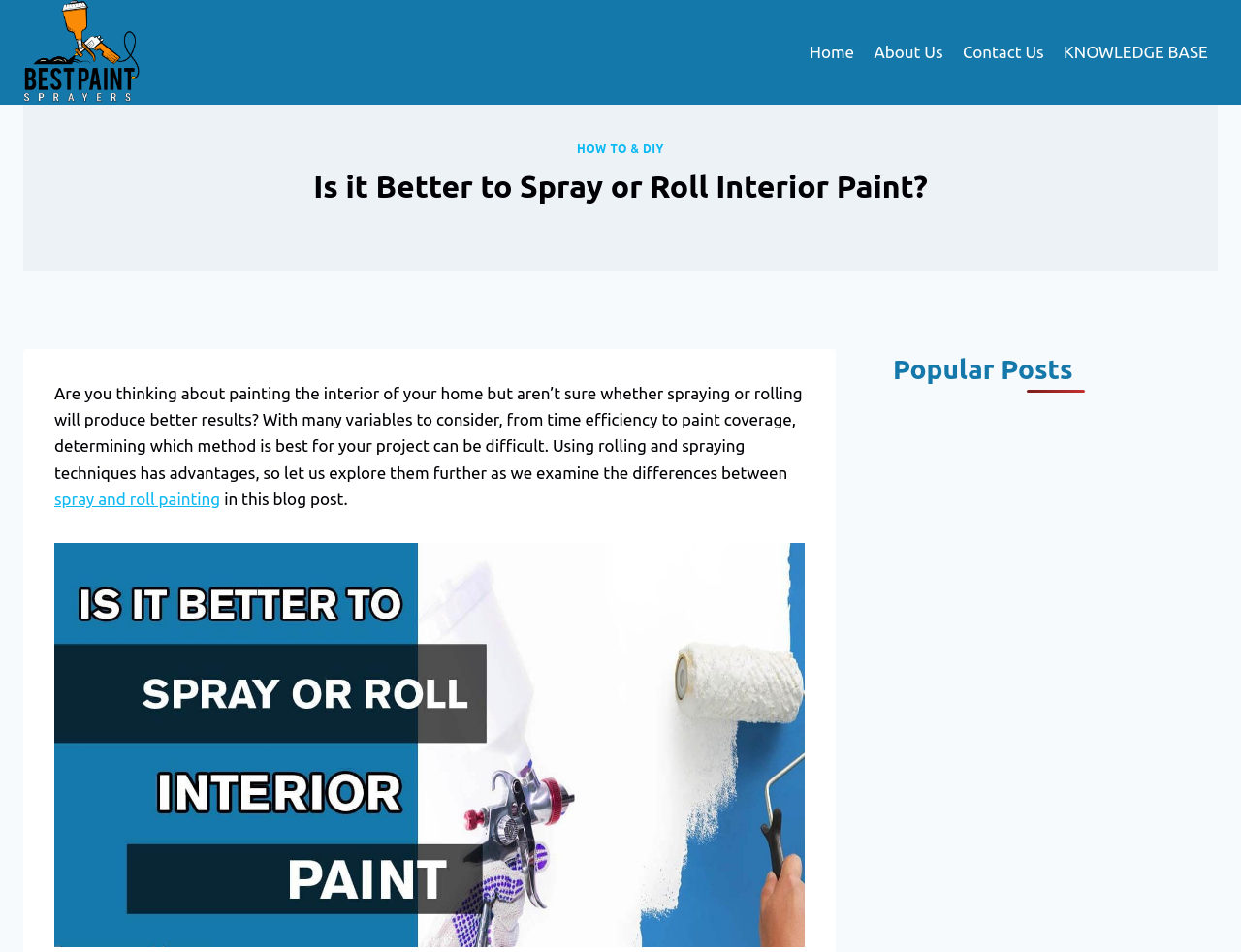Identify the bounding box for the element characterized by the following description: "alt="Best Sprayers Guide"".

[0.019, 0.0, 0.126, 0.11]